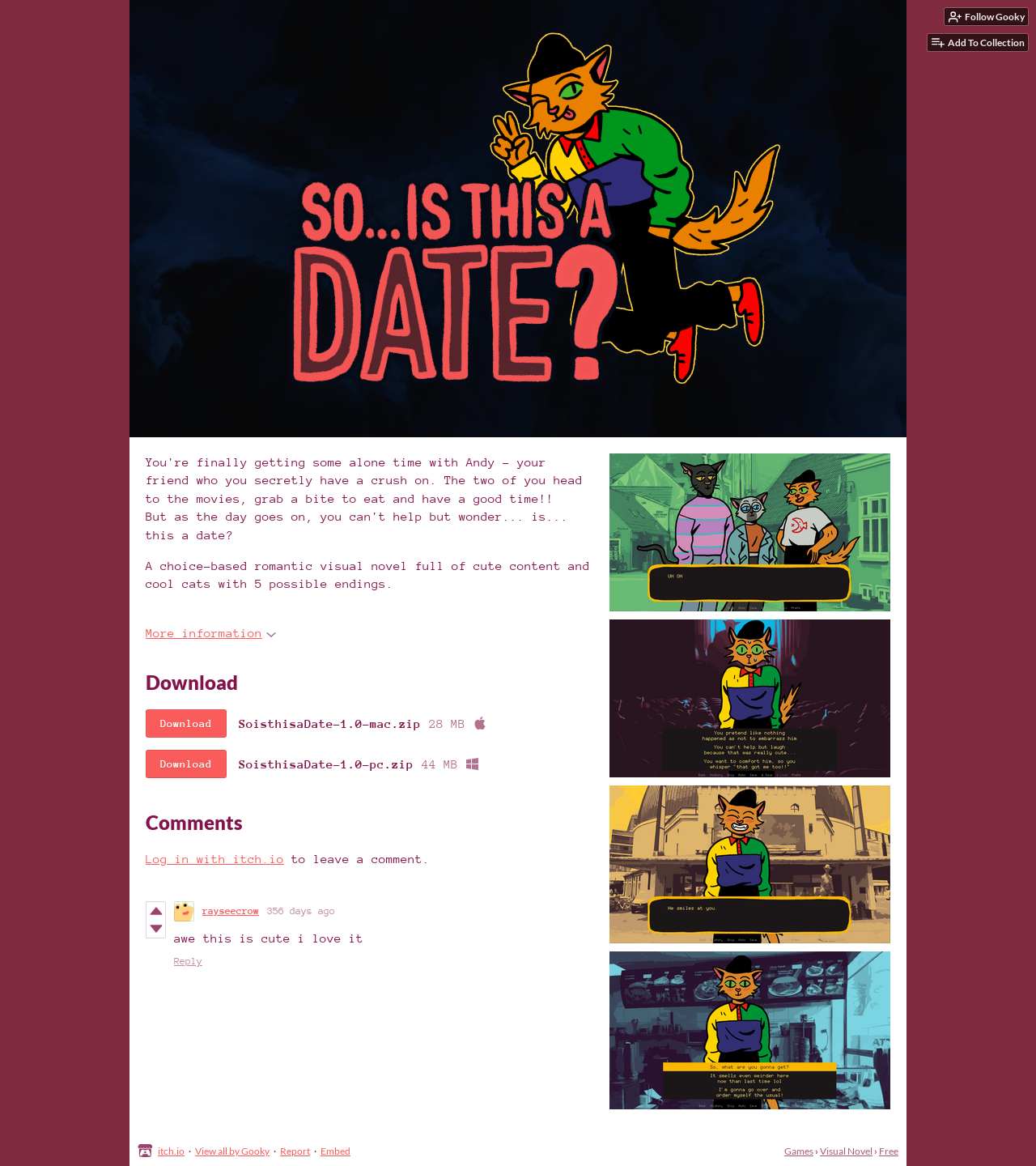Locate the bounding box coordinates of the clickable part needed for the task: "Add To Collection".

[0.895, 0.029, 0.992, 0.044]